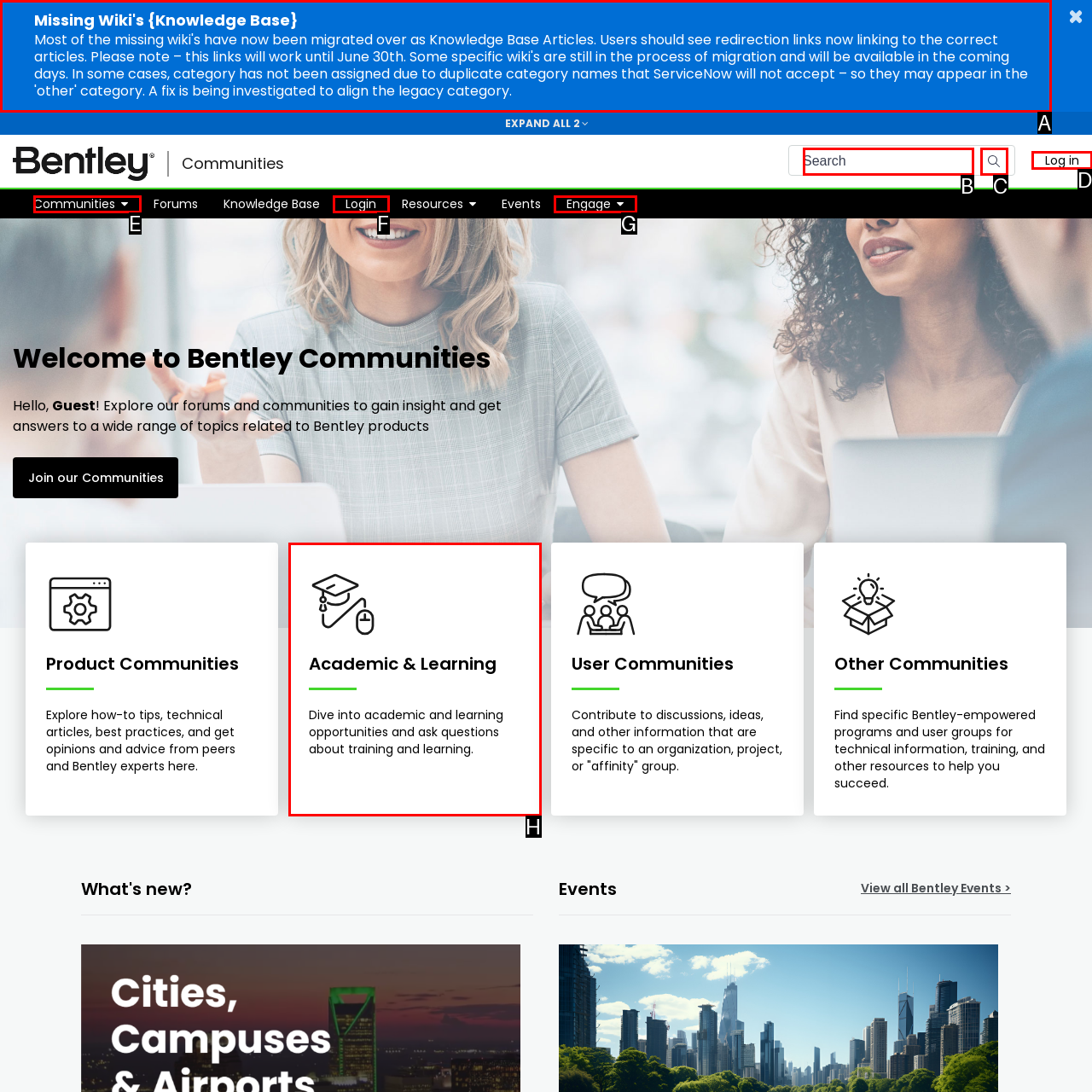Identify the letter of the UI element you need to select to accomplish the task: Log in.
Respond with the option's letter from the given choices directly.

D